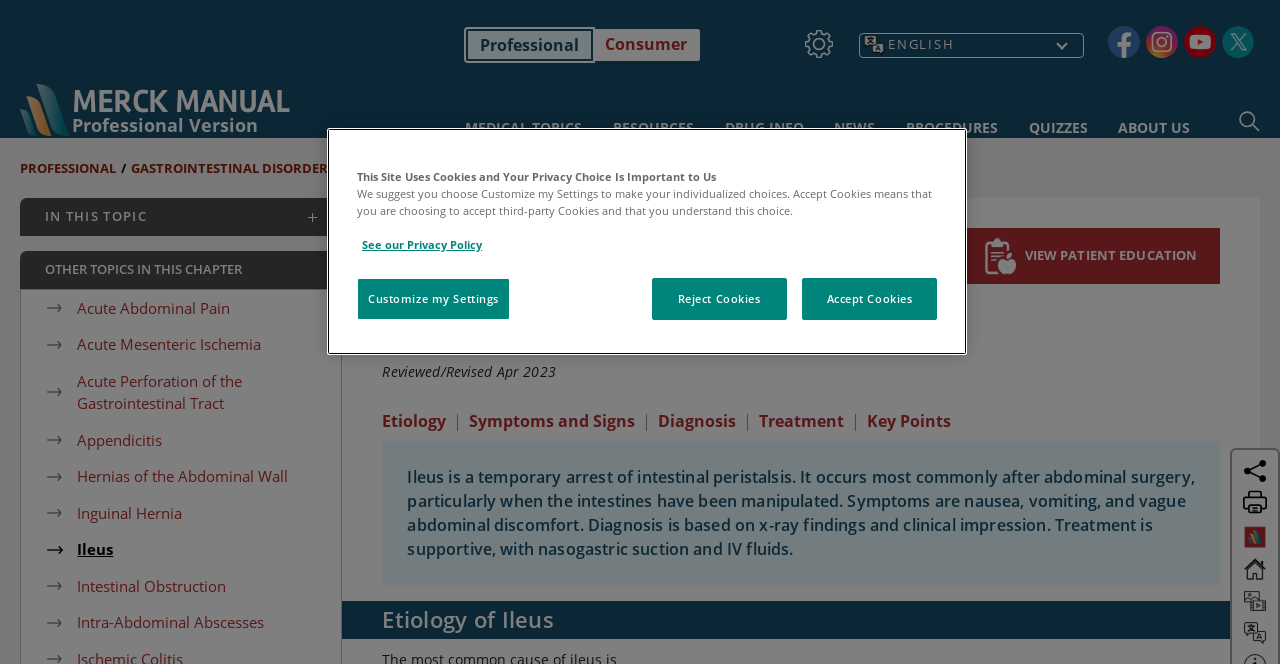Pinpoint the bounding box coordinates for the area that should be clicked to perform the following instruction: "View the 'MEDICAL TOPICS' page".

[0.357, 0.164, 0.461, 0.208]